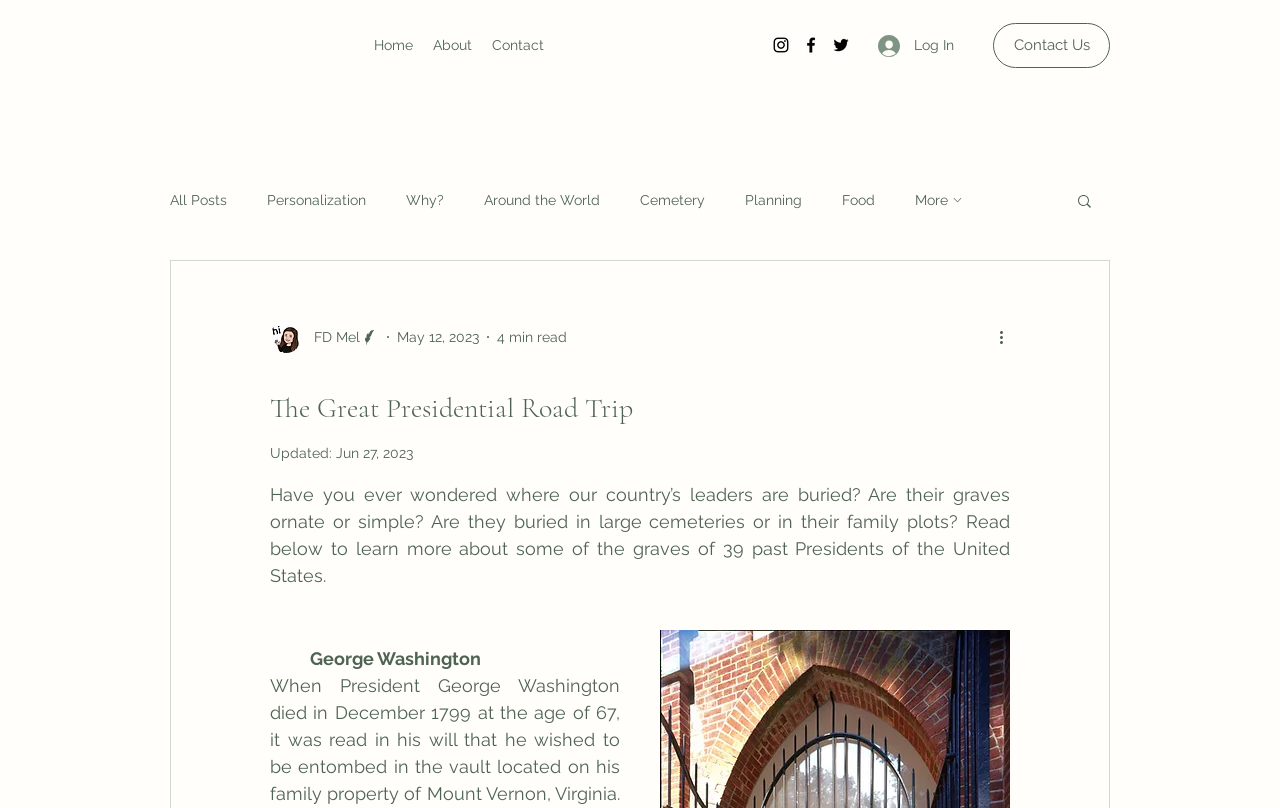Can you find the bounding box coordinates of the area I should click to execute the following instruction: "Read the blog post about the Great Presidential Road Trip"?

[0.211, 0.47, 0.789, 0.53]